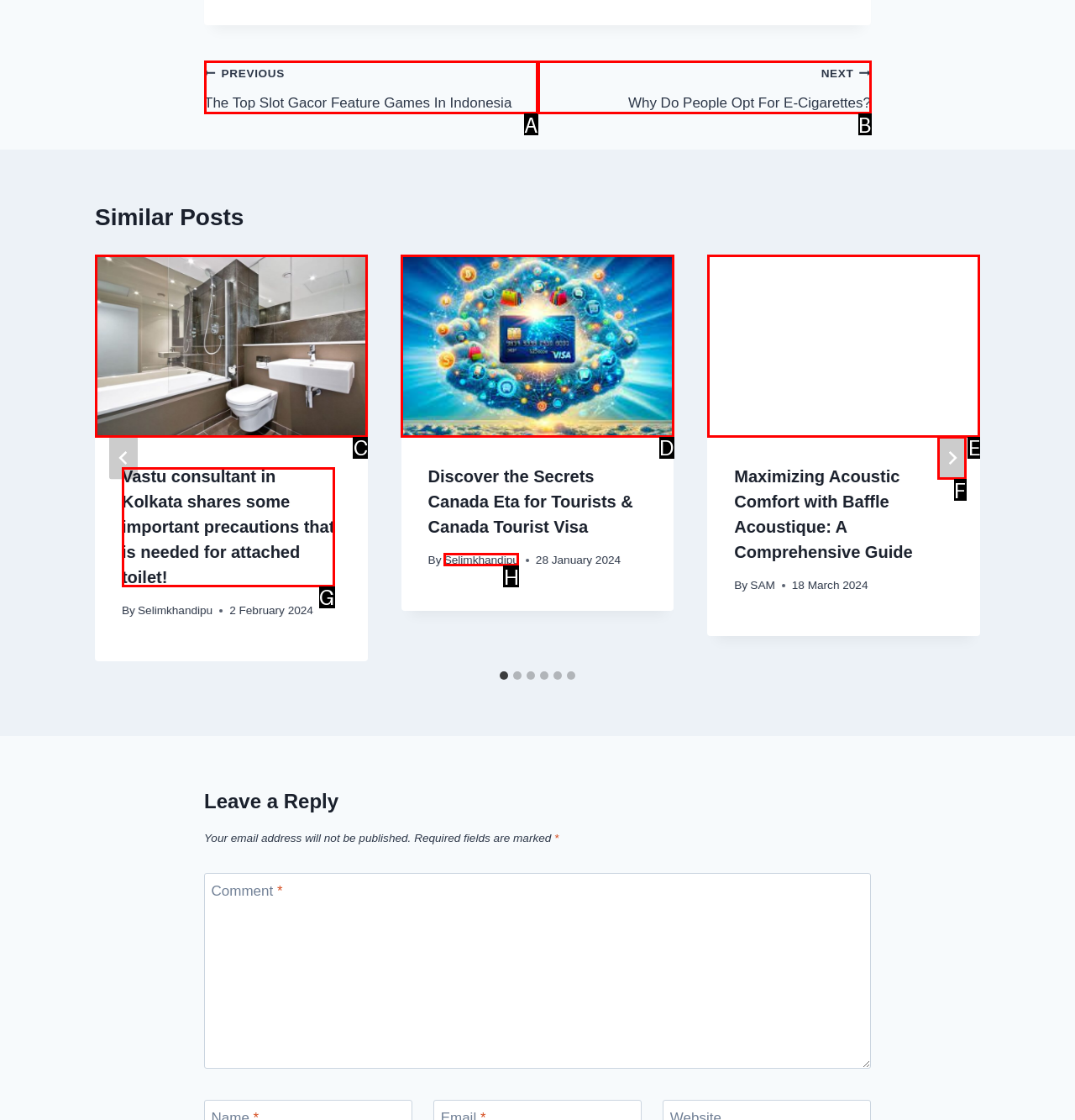Using the description: Selimkhandipu
Identify the letter of the corresponding UI element from the choices available.

H